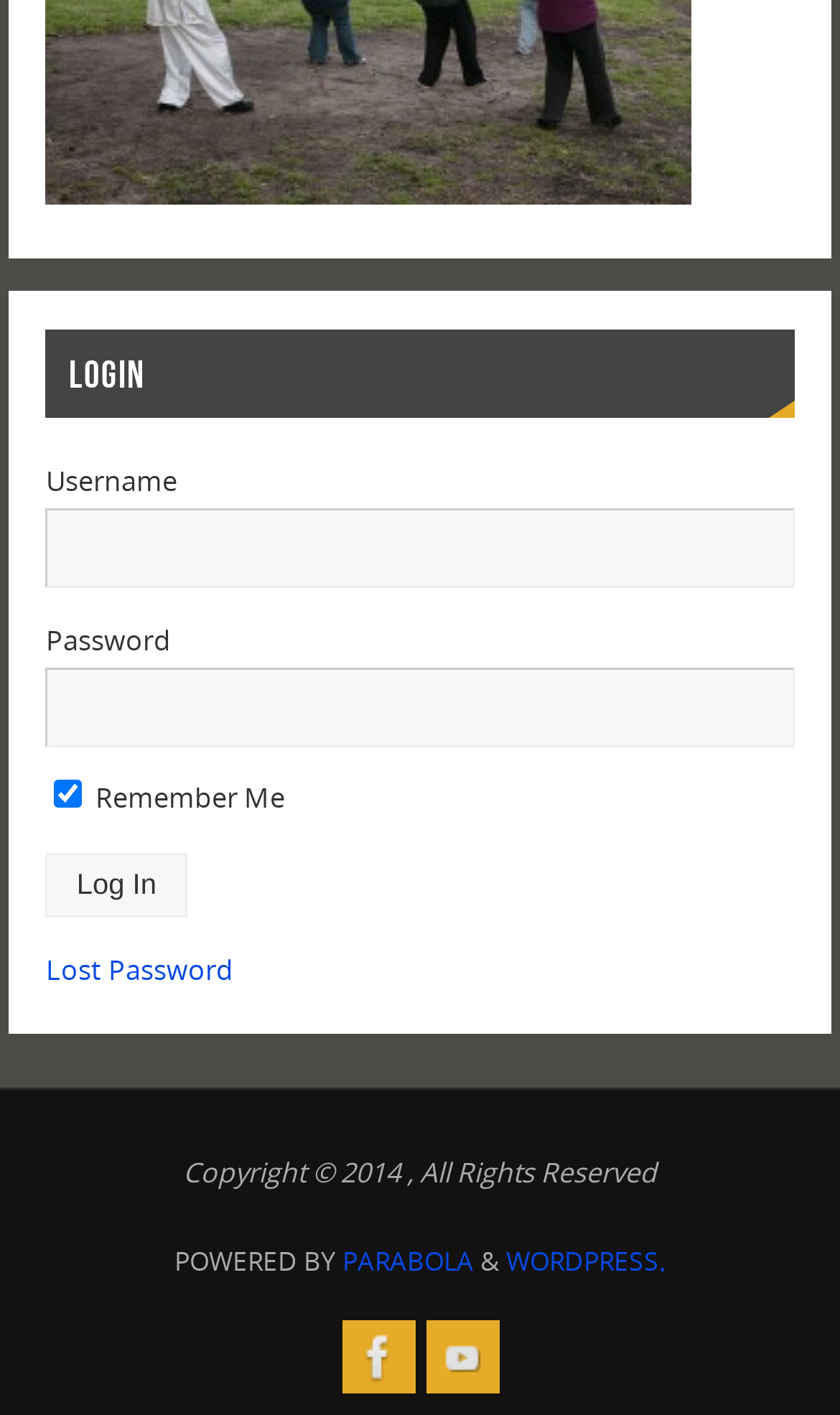Given the element description, predict the bounding box coordinates in the format (top-left x, top-left y, bottom-right x, bottom-right y), using floating point numbers between 0 and 1: Lost Password

[0.055, 0.672, 0.278, 0.698]